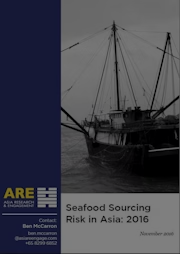Respond to the following question with a brief word or phrase:
What is the title of the report depicted in the image?

Seafood Sourcing Risk in Asia: 2016